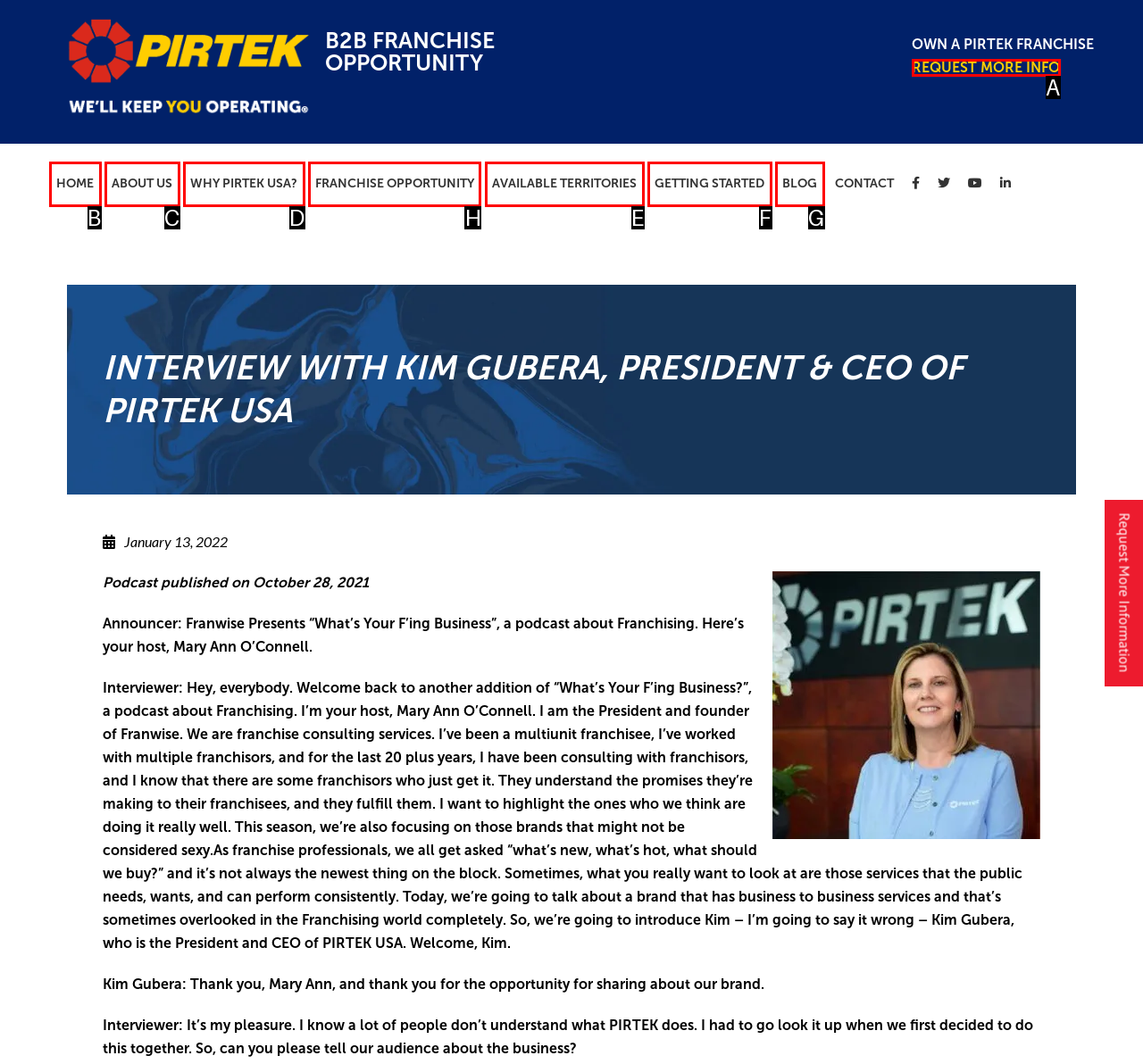Which option should I select to accomplish the task: Click the 'FRANCHISE OPPORTUNITY' link? Respond with the corresponding letter from the given choices.

H